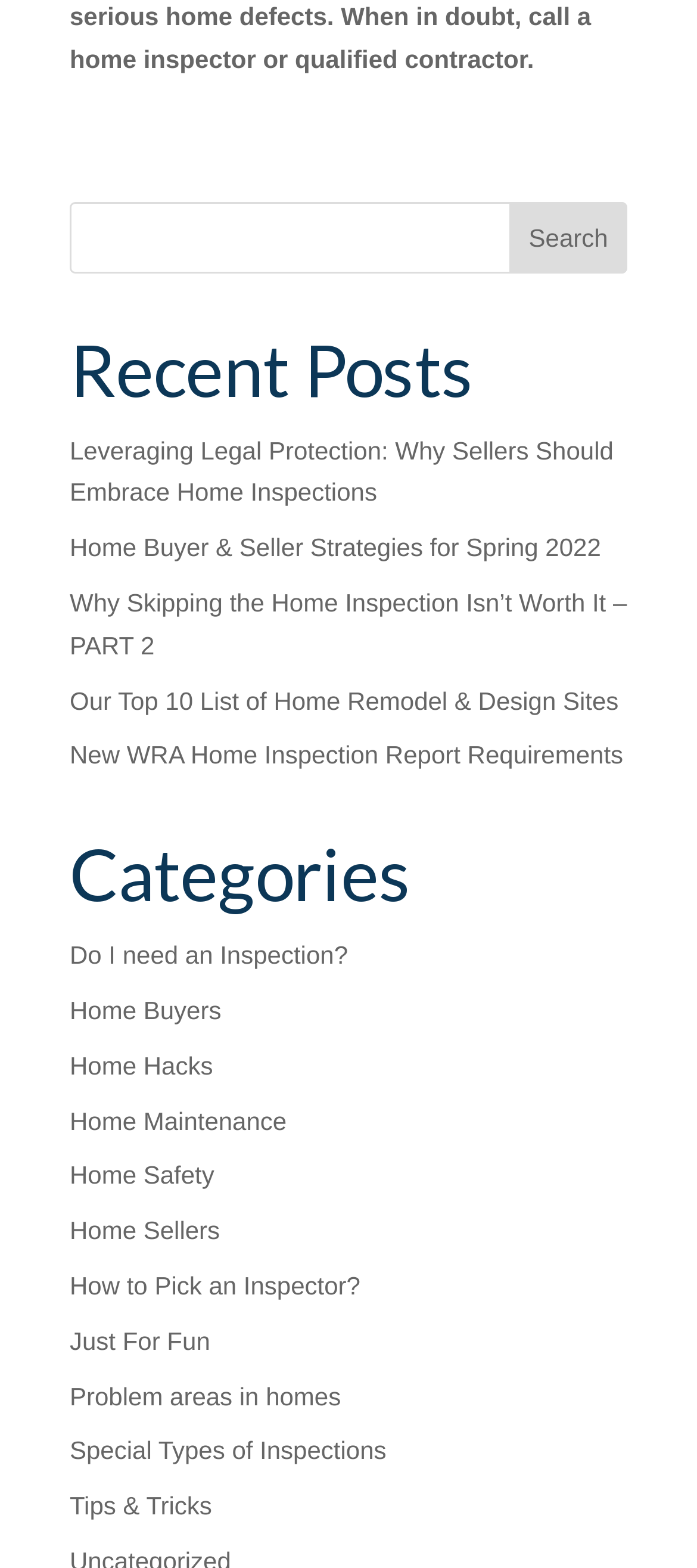Using the image as a reference, answer the following question in as much detail as possible:
How many recent posts are listed?

The recent posts are listed under the 'Recent Posts' heading, and there are 5 links listed, including 'Leveraging Legal Protection: Why Sellers Should Embrace Home Inspections', 'Home Buyer & Seller Strategies for Spring 2022', and so on.